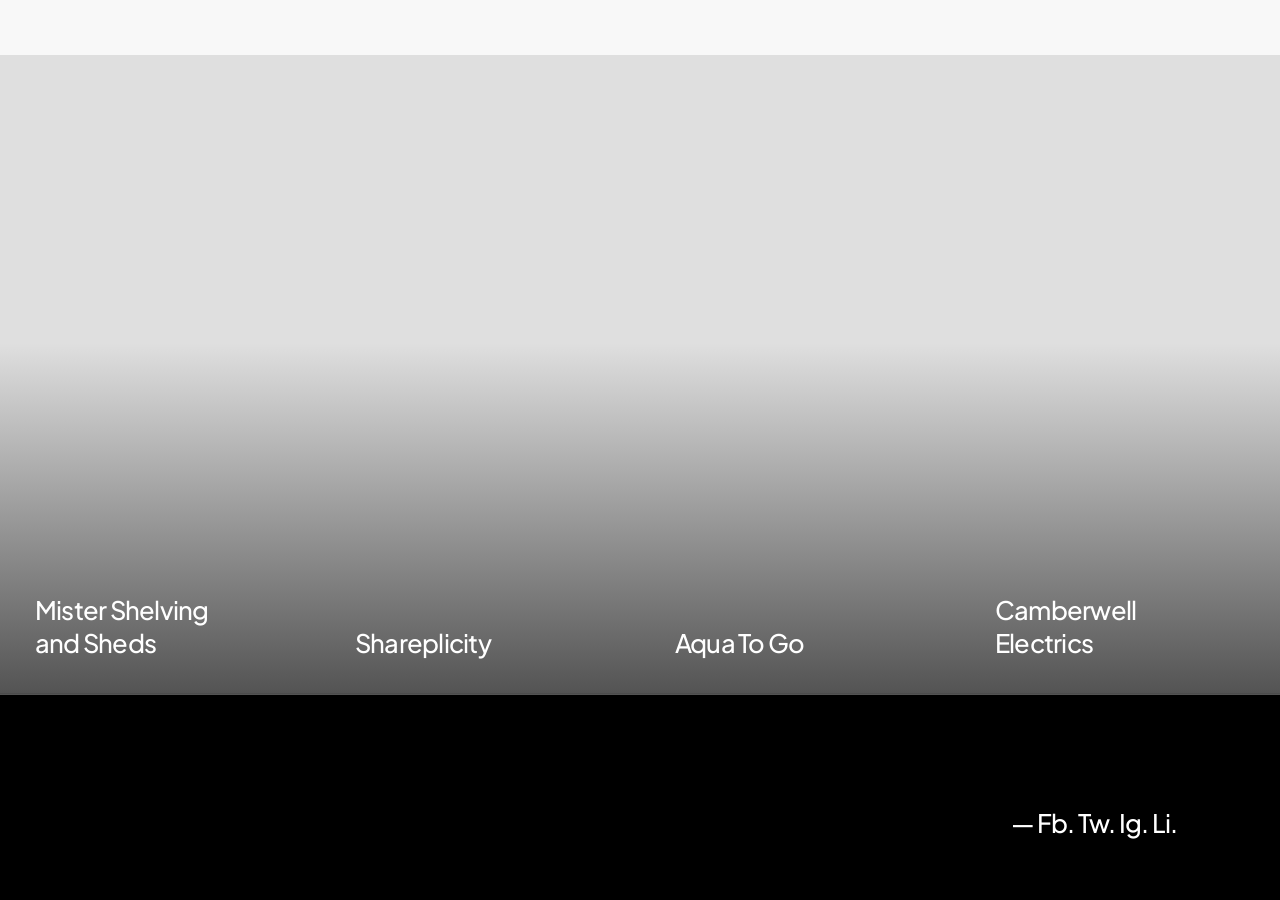What is the name of the first company listed? Please answer the question using a single word or phrase based on the image.

Mister Shelving and Sheds